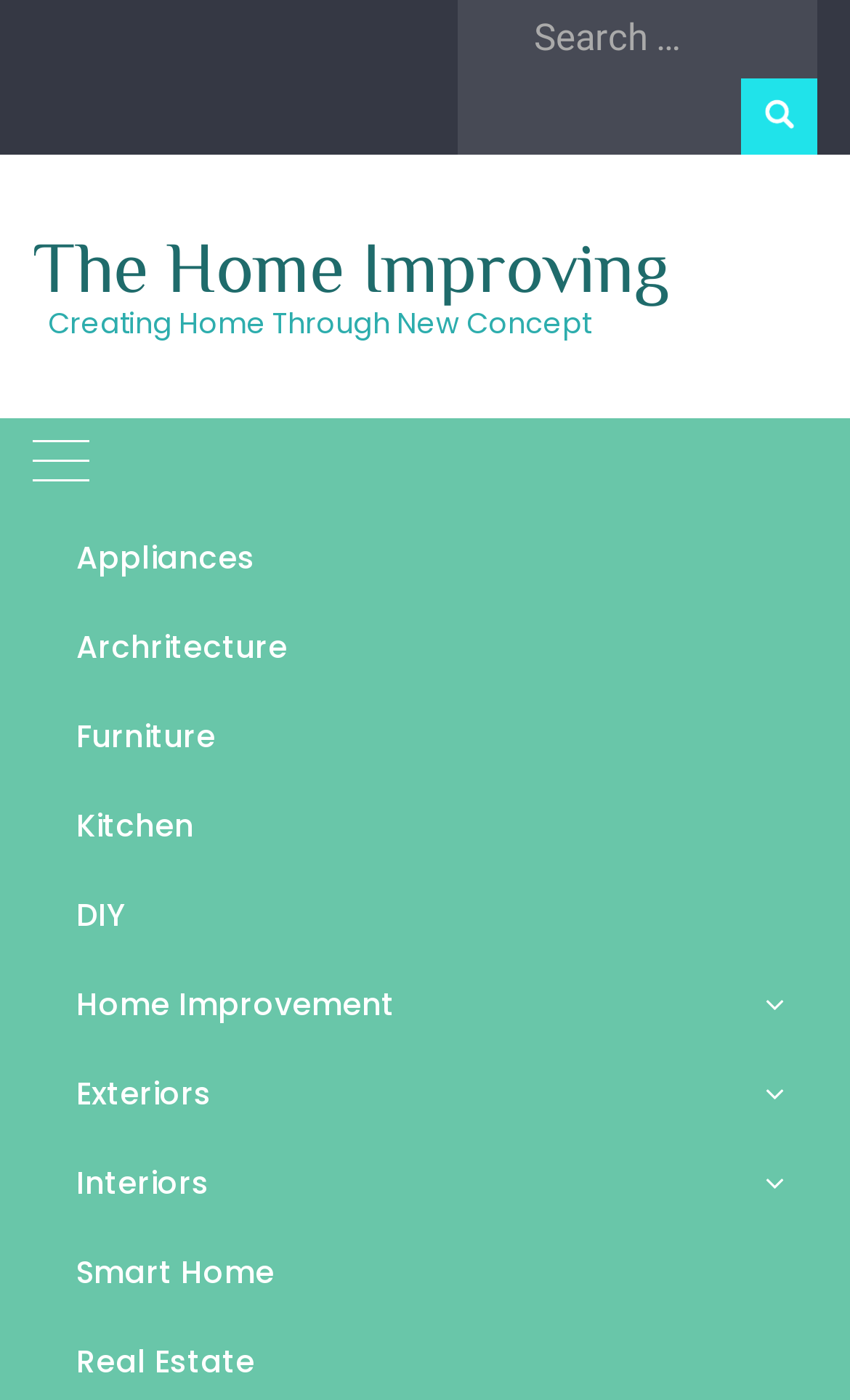Please locate the bounding box coordinates of the element's region that needs to be clicked to follow the instruction: "View the image". The bounding box coordinates should be provided as four float numbers between 0 and 1, i.e., [left, top, right, bottom].

[0.038, 0.661, 0.962, 0.958]